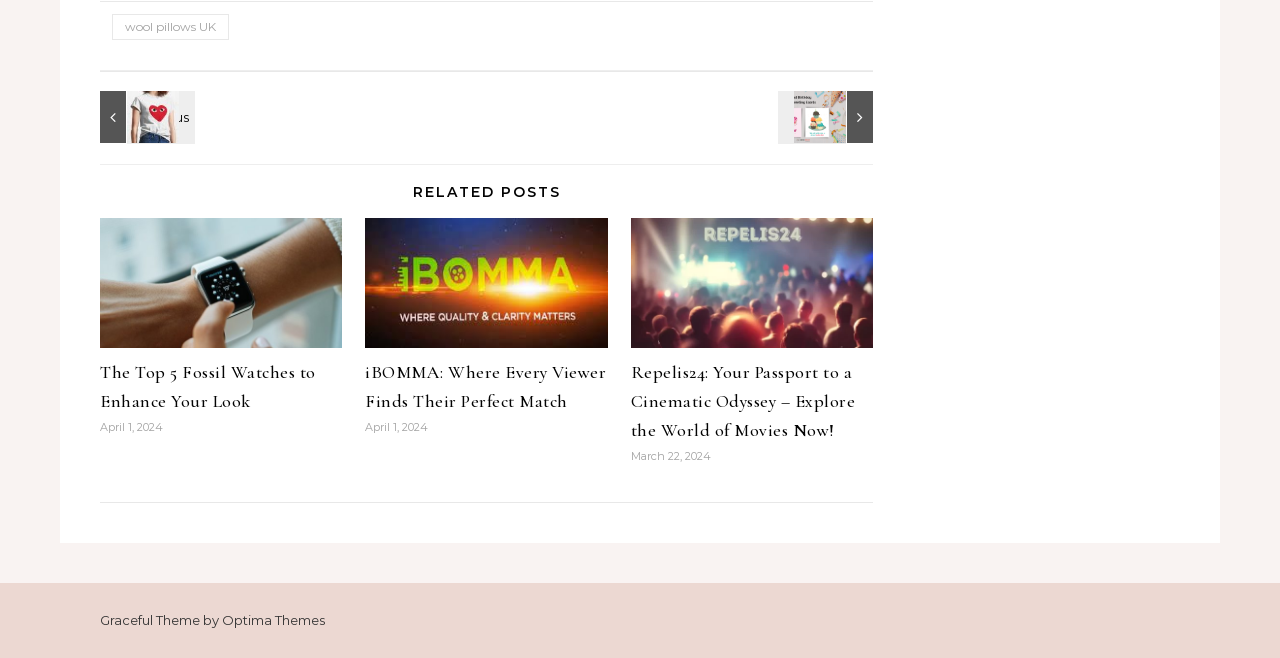Reply to the question below using a single word or brief phrase:
What is the text of the first link in the footer?

wool pillows UK